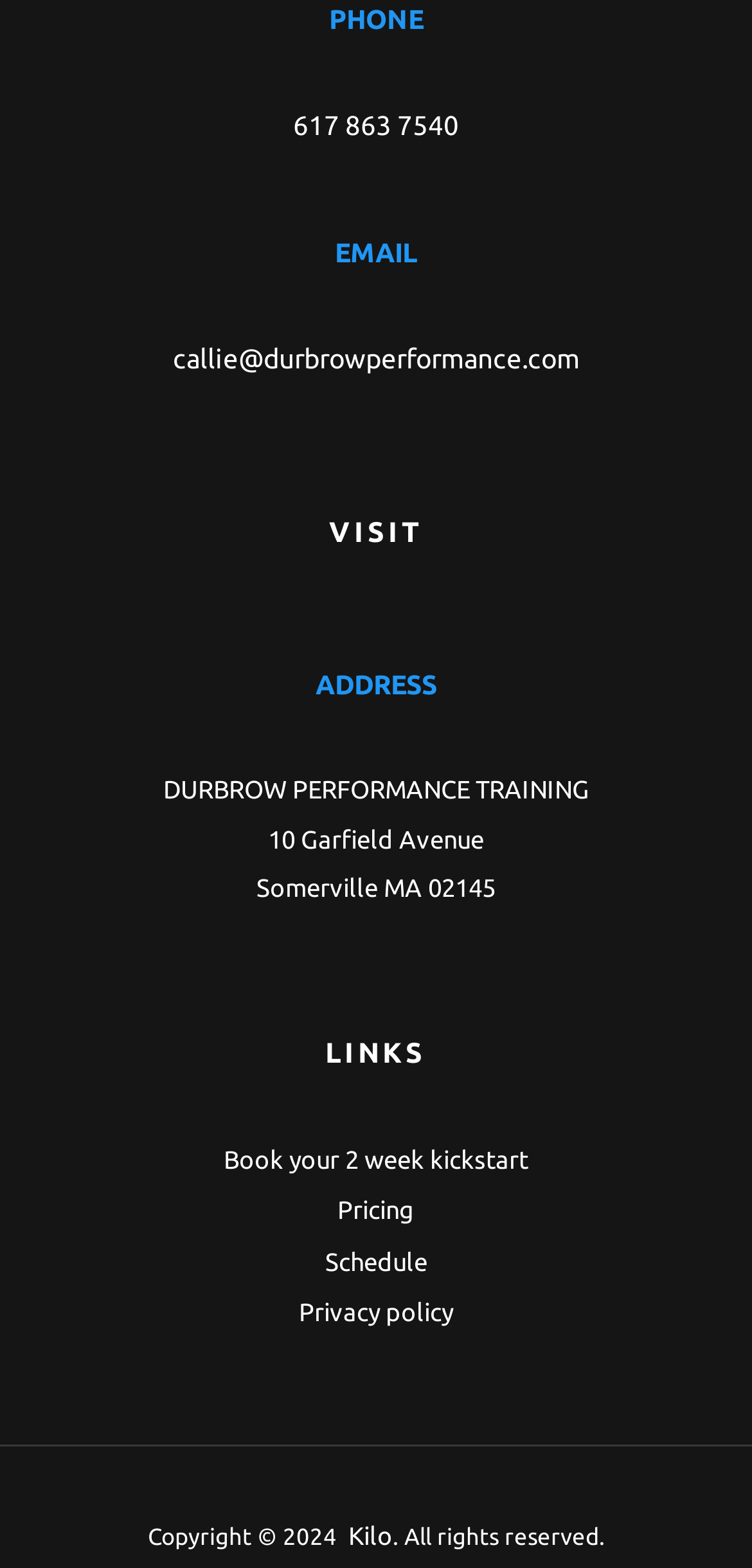Using the description "Book your 2 week kickstart", locate and provide the bounding box of the UI element.

[0.297, 0.73, 0.703, 0.748]